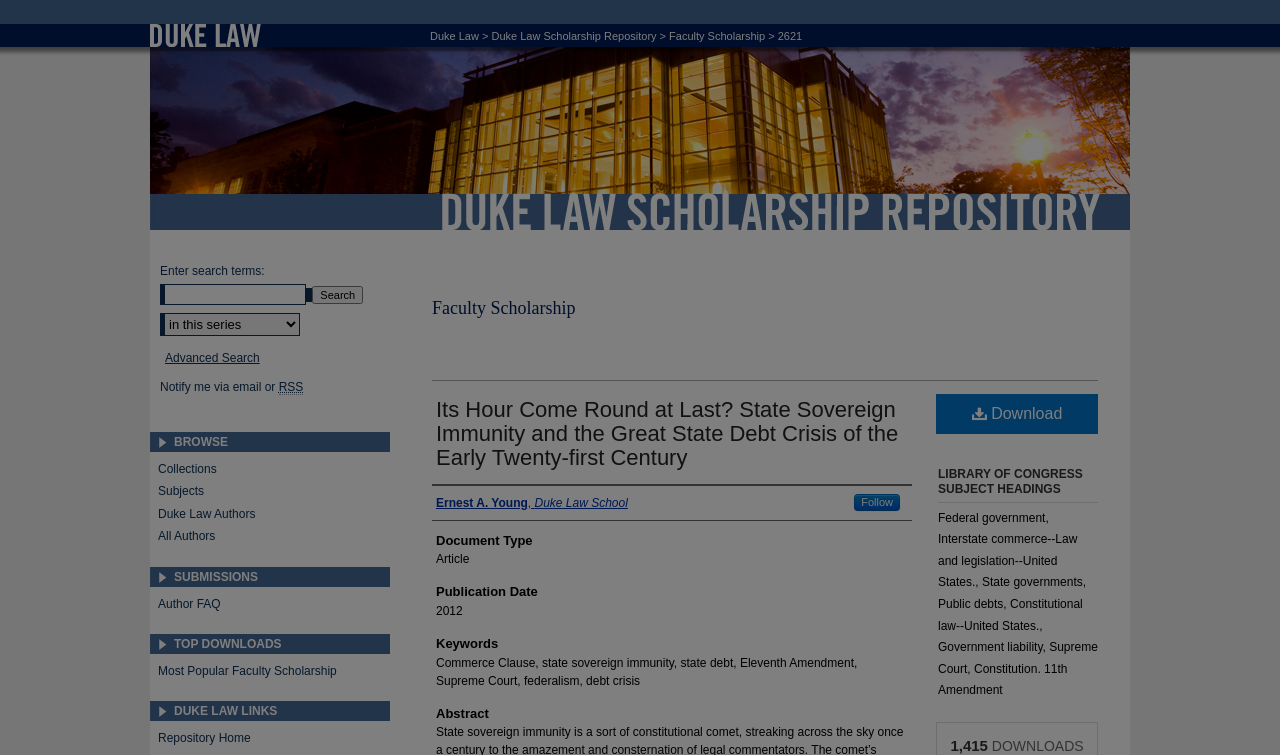Respond to the following question with a brief word or phrase:
What is the type of document?

Article